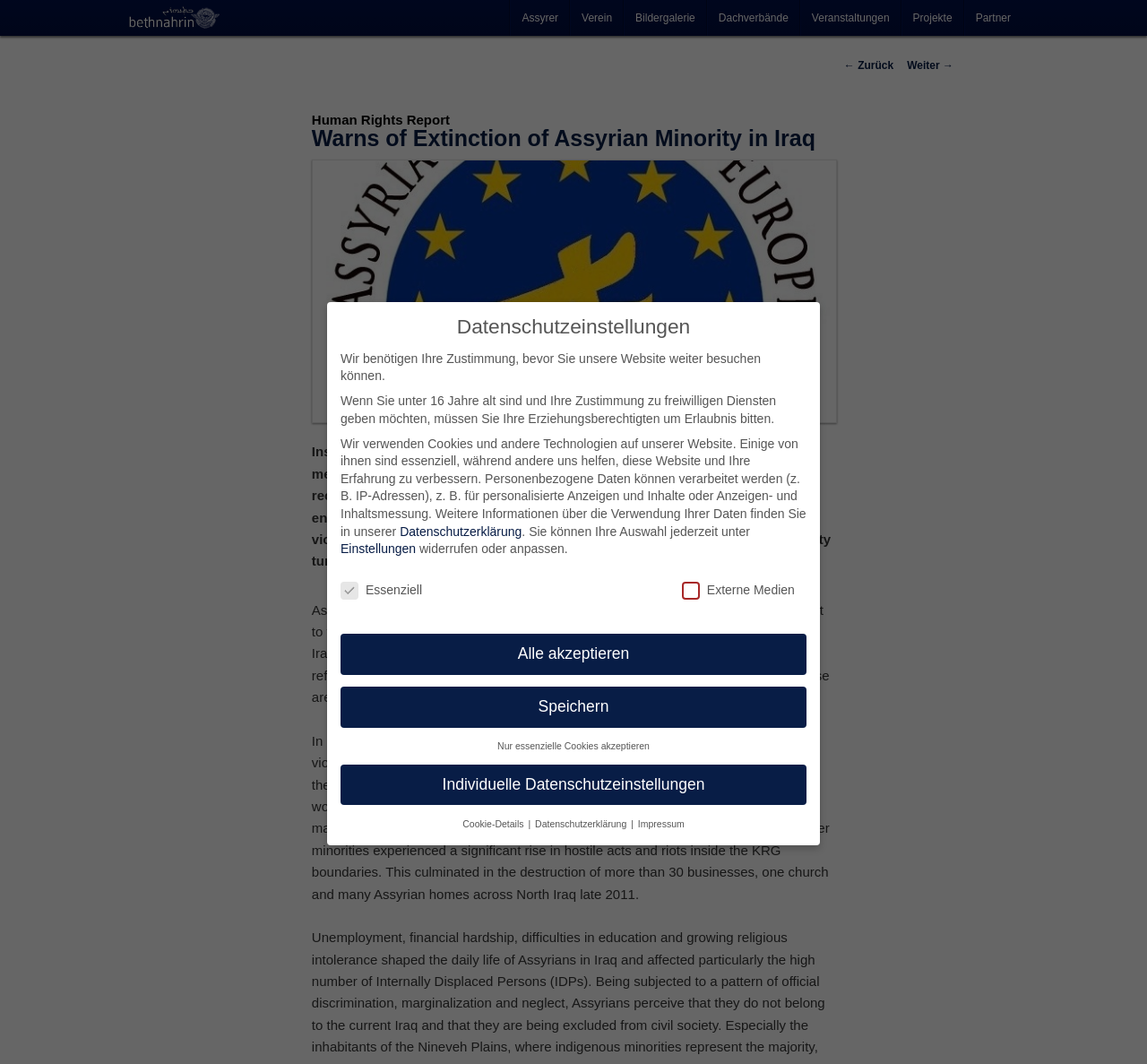Show me the bounding box coordinates of the clickable region to achieve the task as per the instruction: "Go to the 'Bildergalerie'".

[0.544, 0.0, 0.615, 0.034]